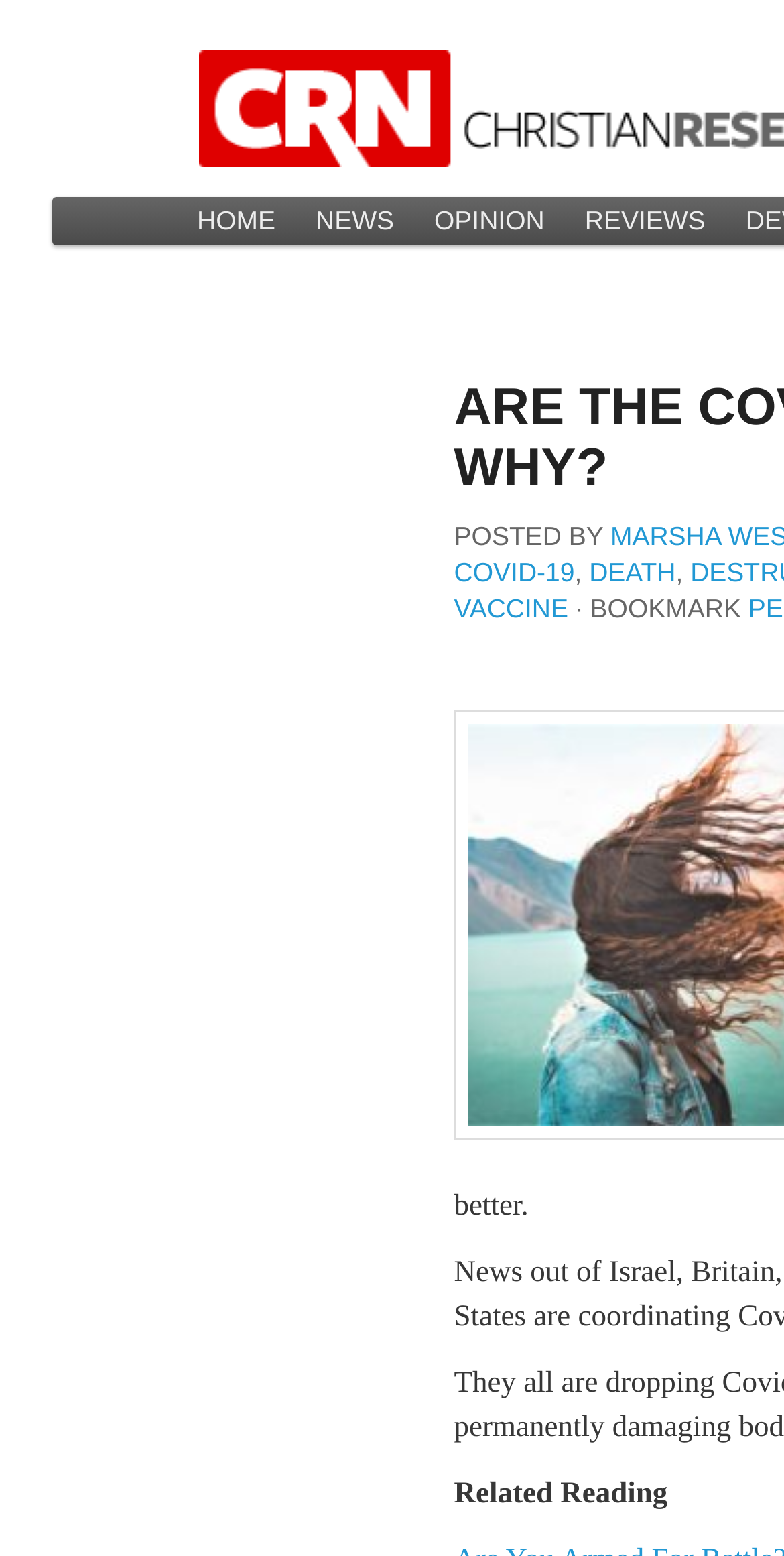Provide an in-depth caption for the elements present on the webpage.

The webpage appears to be an article or blog post from the Christian Research Network, with a title "Are the Covid Winds Shifting…and Why?" The top section of the page features a main menu with links to "HOME", "NEWS", "OPINION", and "REVIEWS", which are positioned horizontally across the top of the page.

Below the main menu, there are two "Skip to" links, allowing users to navigate to the primary or secondary content of the page. The main content of the page is divided into sections, with a heading "POSTED BY" followed by a series of links and text related to COVID-19, including "COVID-19", "DEATH", "VACCINE", and "BOOKMARK". These links and text are positioned in a vertical column.

At the bottom of the page, there is a section labeled "Related Reading". The overall layout of the page is organized, with clear headings and concise text, making it easy to navigate and read.